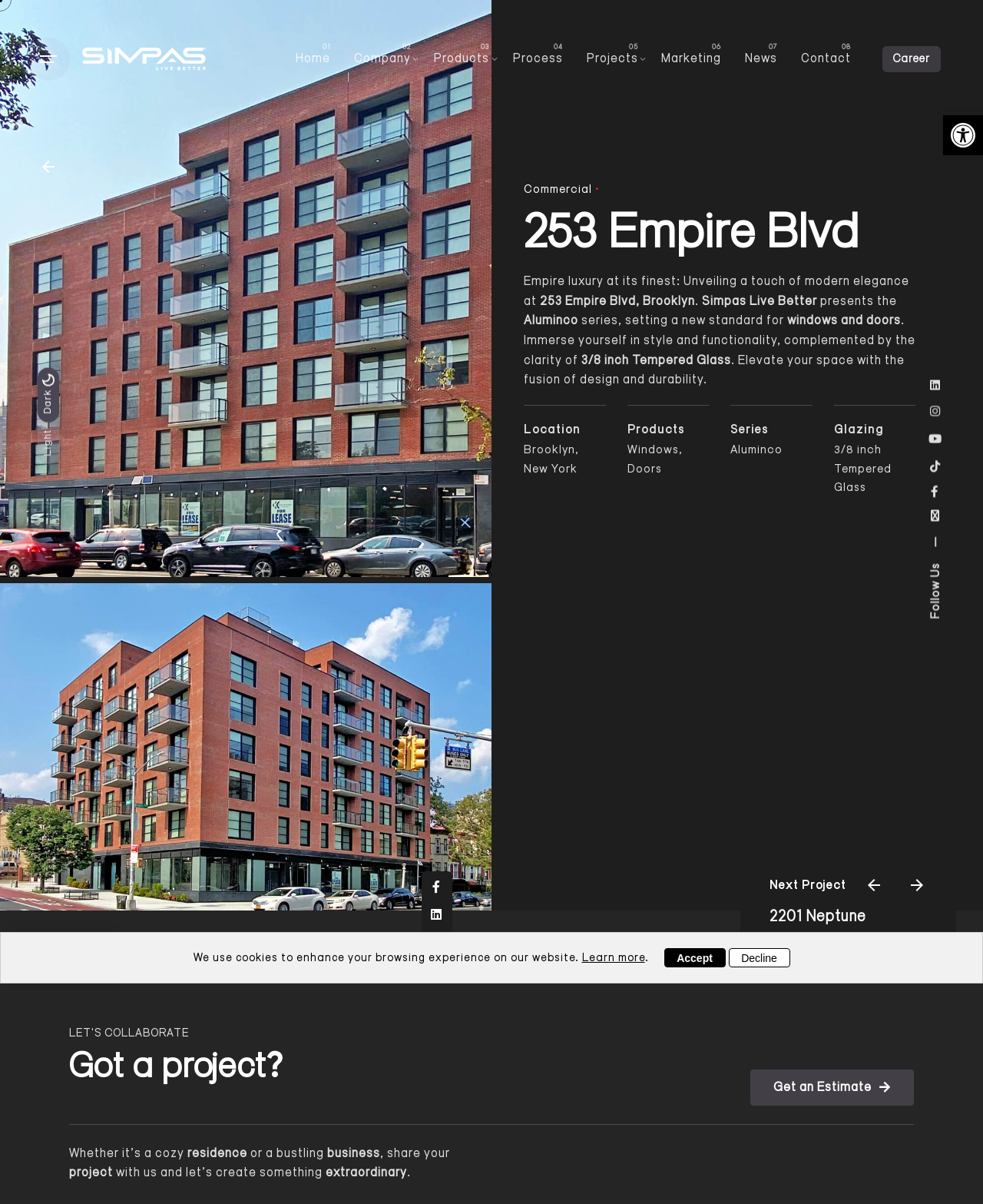Locate the bounding box coordinates of the element you need to click to accomplish the task described by this instruction: "View the next project".

[0.783, 0.728, 0.861, 0.742]